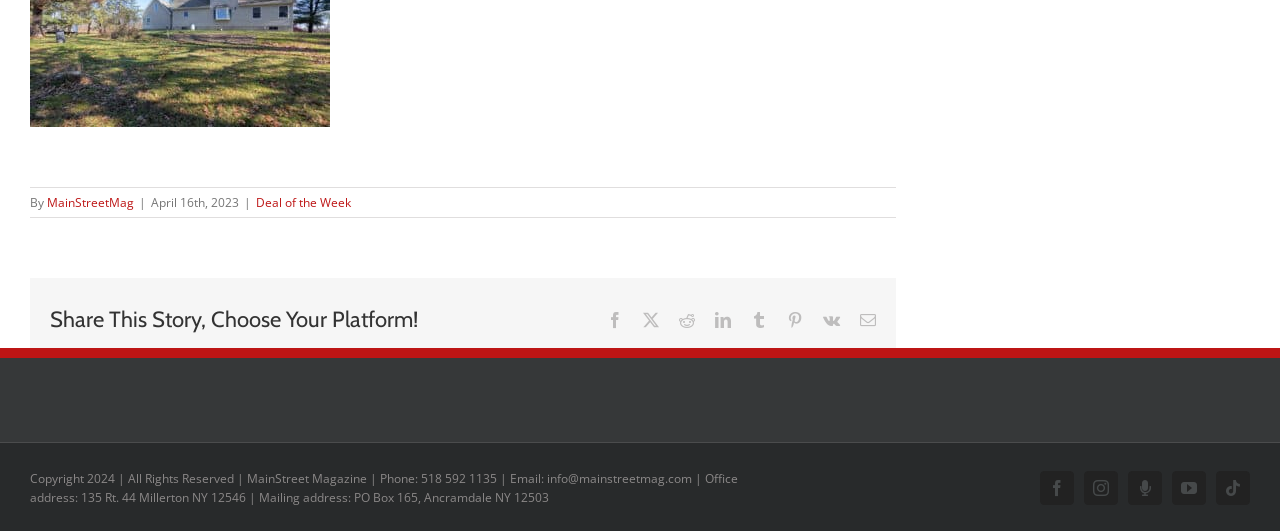Locate the bounding box coordinates of the area that needs to be clicked to fulfill the following instruction: "Click on MainStreetMag". The coordinates should be in the format of four float numbers between 0 and 1, namely [left, top, right, bottom].

[0.037, 0.366, 0.105, 0.398]